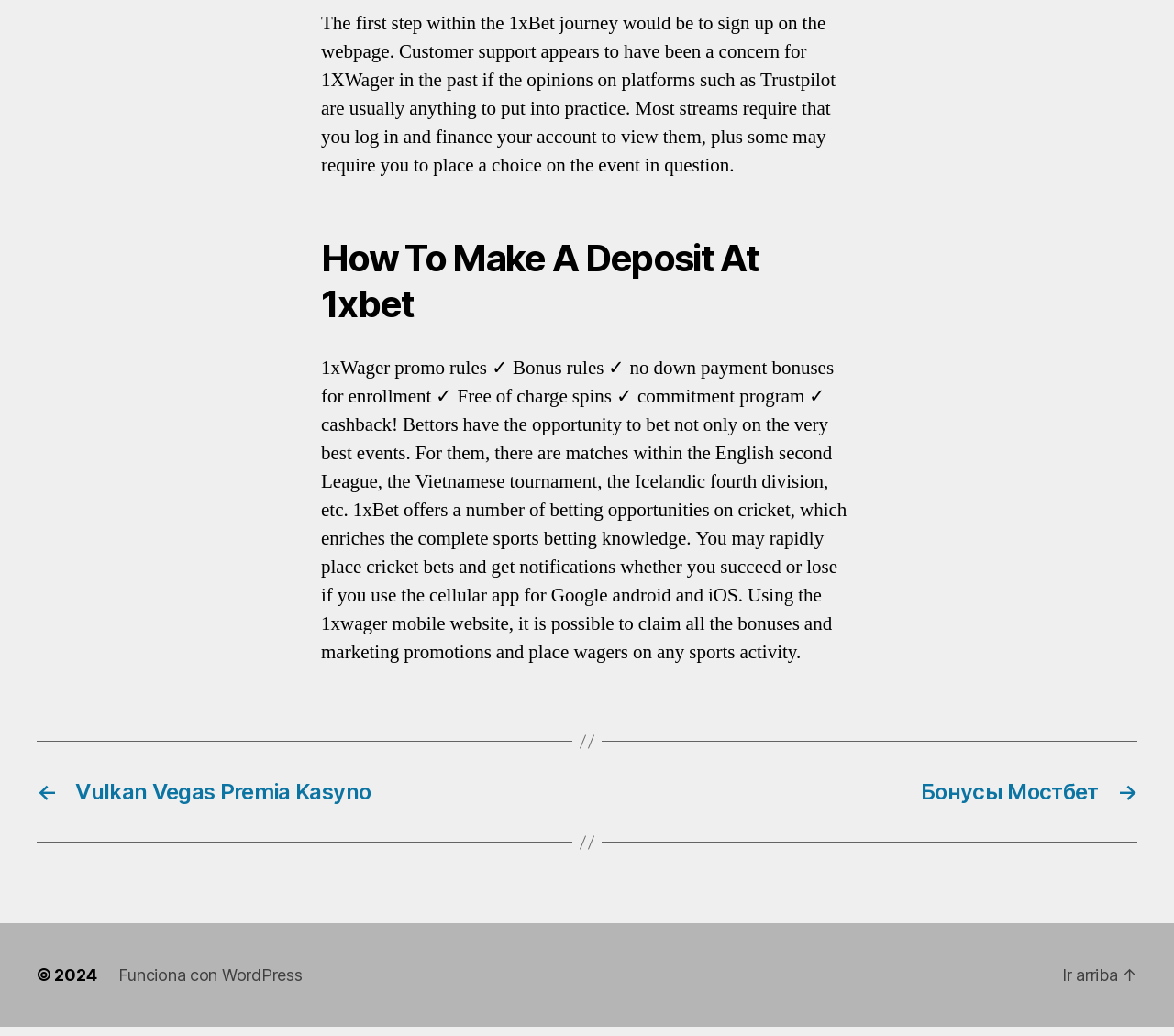What is the copyright year of the webpage?
Please provide a full and detailed response to the question.

The StaticText element with the text '© 2024' indicates that the copyright year of the webpage is 2024.